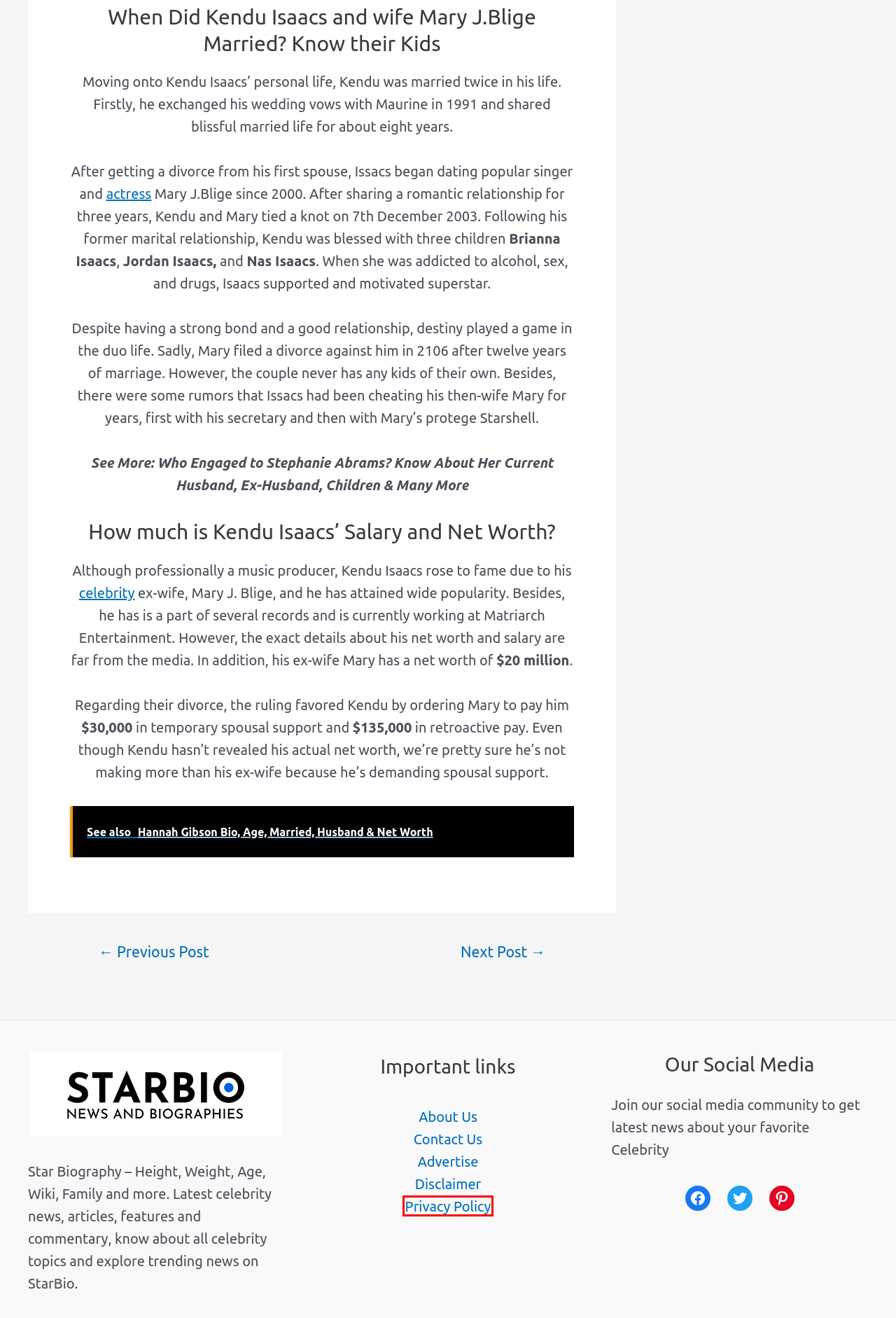You have been given a screenshot of a webpage with a red bounding box around a UI element. Select the most appropriate webpage description for the new webpage that appears after clicking the element within the red bounding box. The choices are:
A. Celebrities - StarBio
B. Aditya Roy Kapur, Sanjay Dutt are obscured by shadows, rain
C. Riteish, Rakul, Tara wrap up their scenes on Marjaavan
D. Privacy Policy - StarBio
E. Disclaimer of StarBio.in Update in May ,2024
F. About Us - StarBio
G. Hannah Gibson Bio, Age, Married, Husband & Net Worth
H. Contact Us - StarBio

D